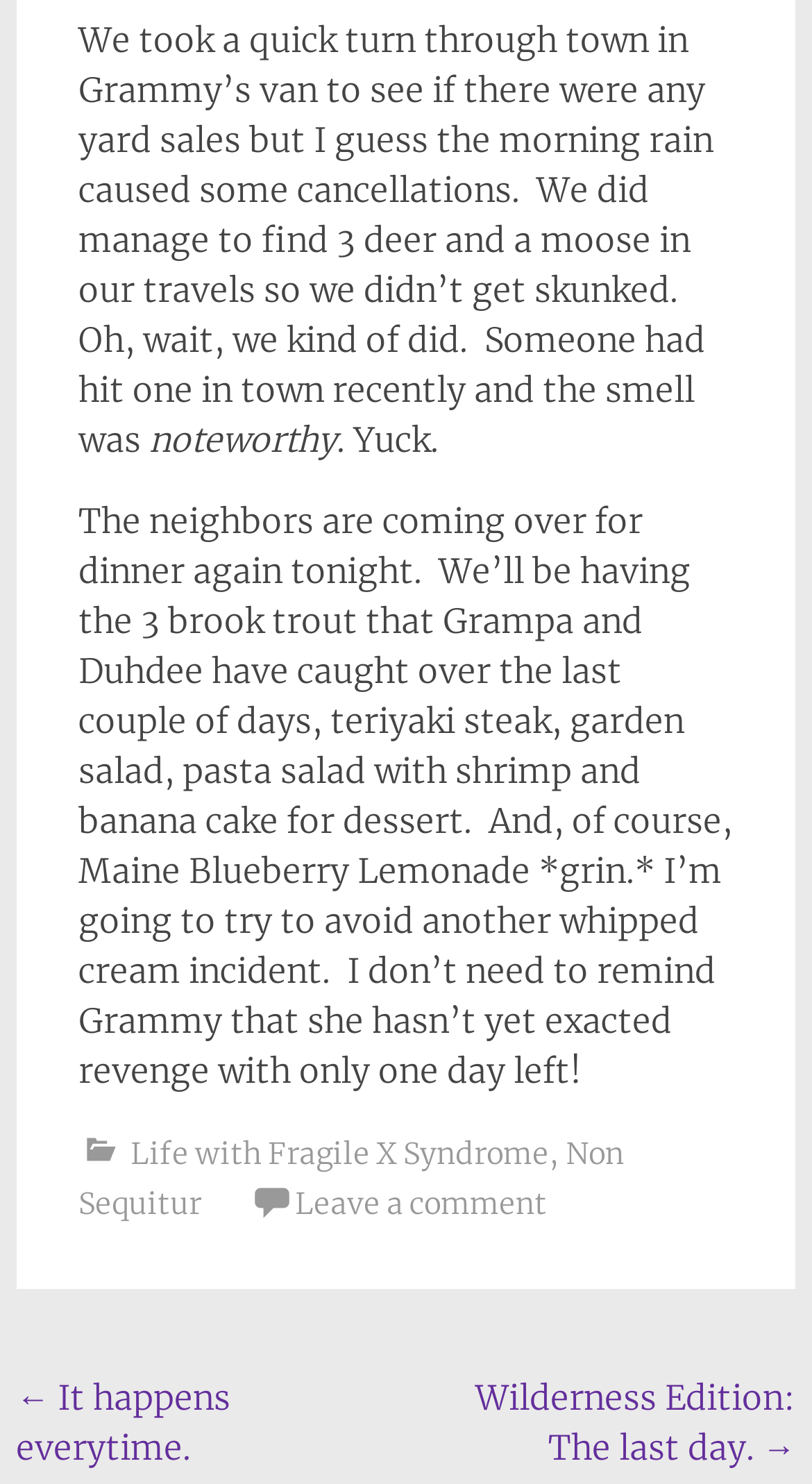Based on the visual content of the image, answer the question thoroughly: How many links are in the footer?

I counted the number of links in the footer section, which are 'Life with Fragile X Syndrome', 'Non Sequitur', and 'Leave a comment'.